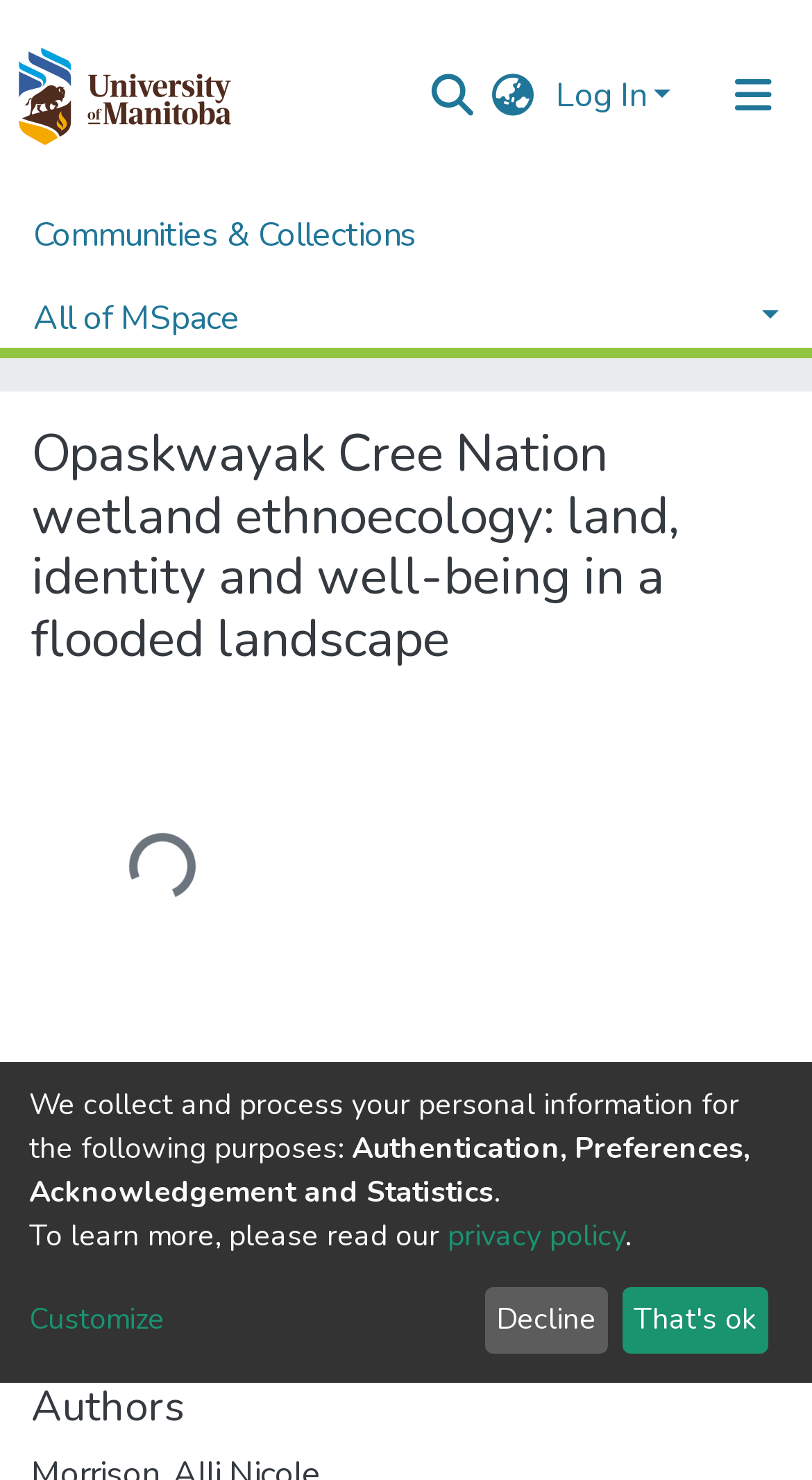Please answer the following question using a single word or phrase: 
What is the date of the file?

2012-09-21